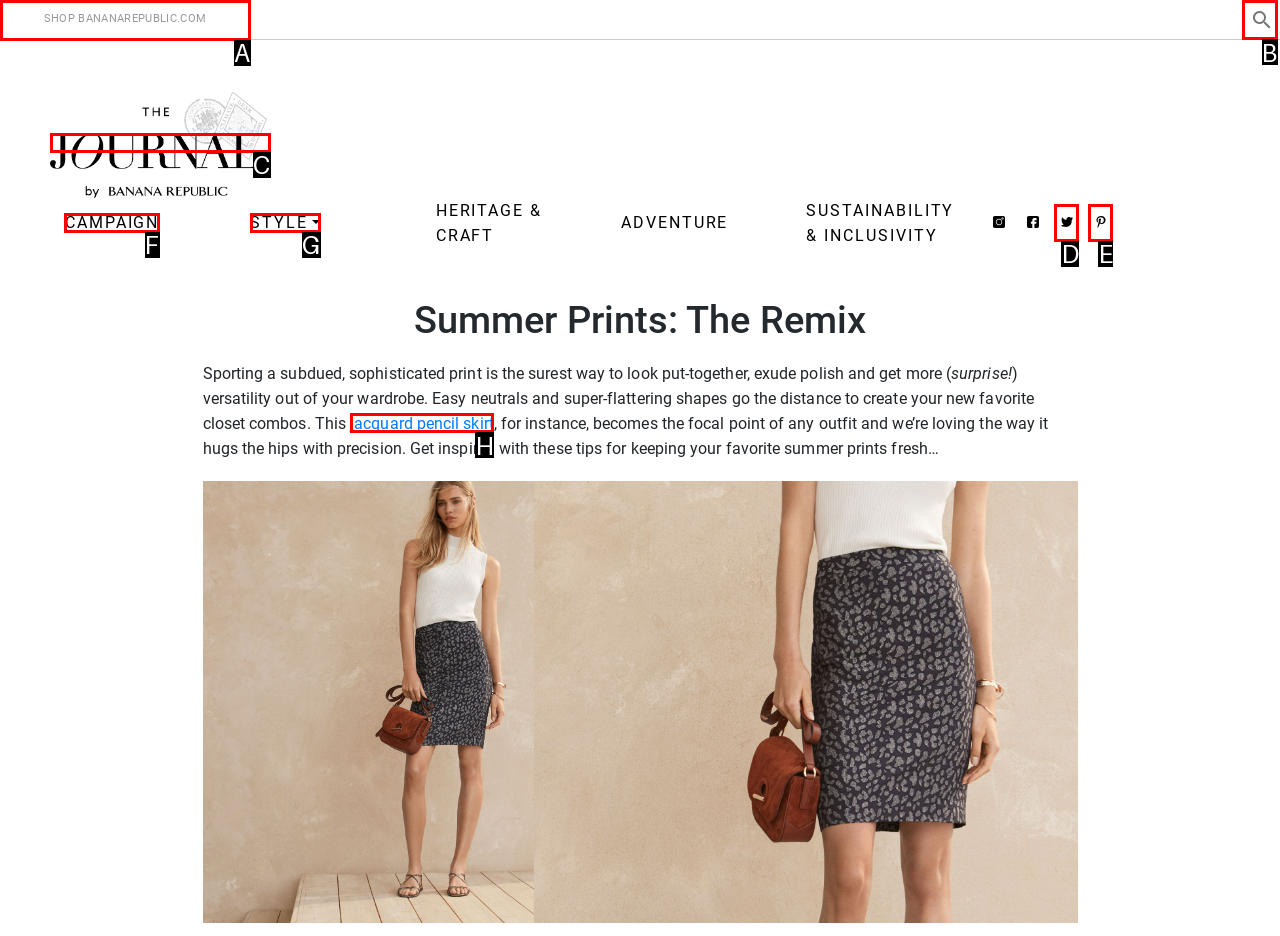Based on the description: title="twitter", identify the matching HTML element. Reply with the letter of the correct option directly.

D